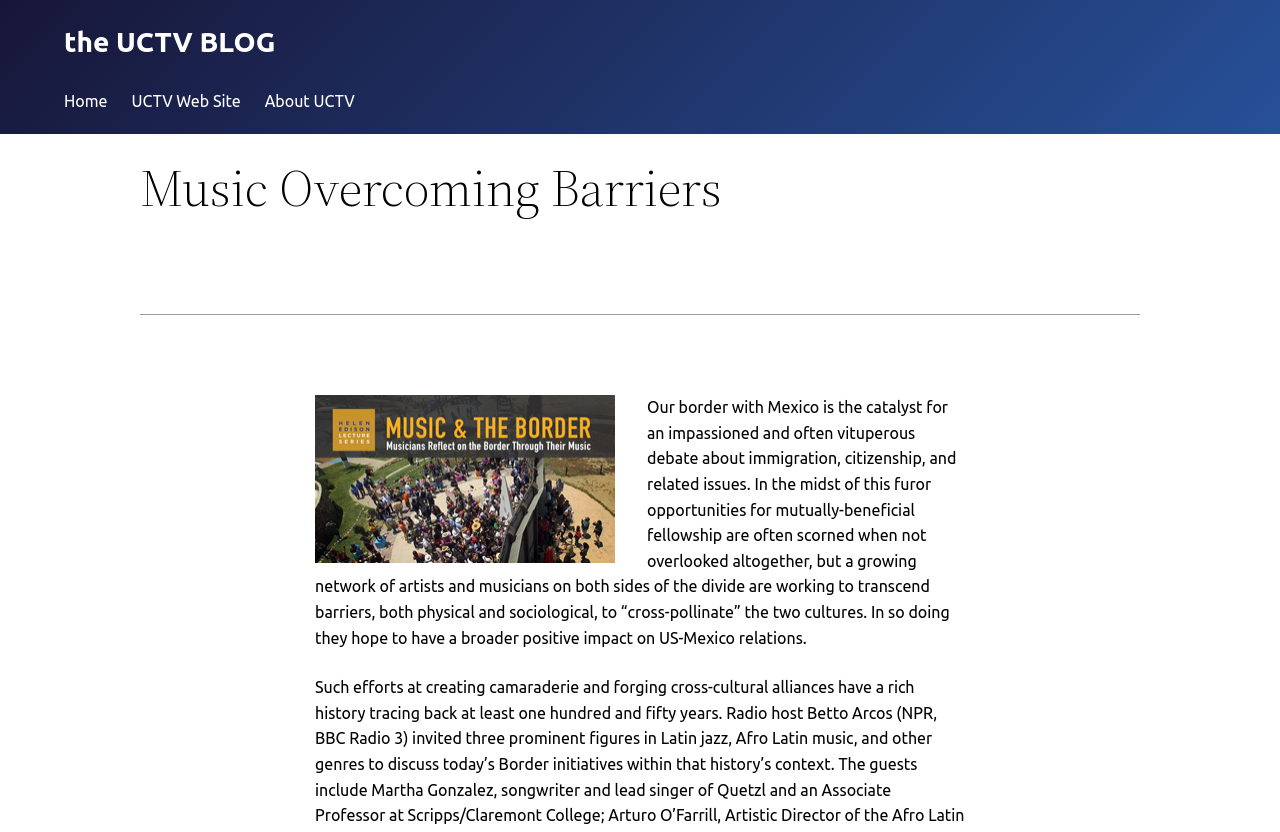Your task is to find and give the main heading text of the webpage.

the UCTV BLOG